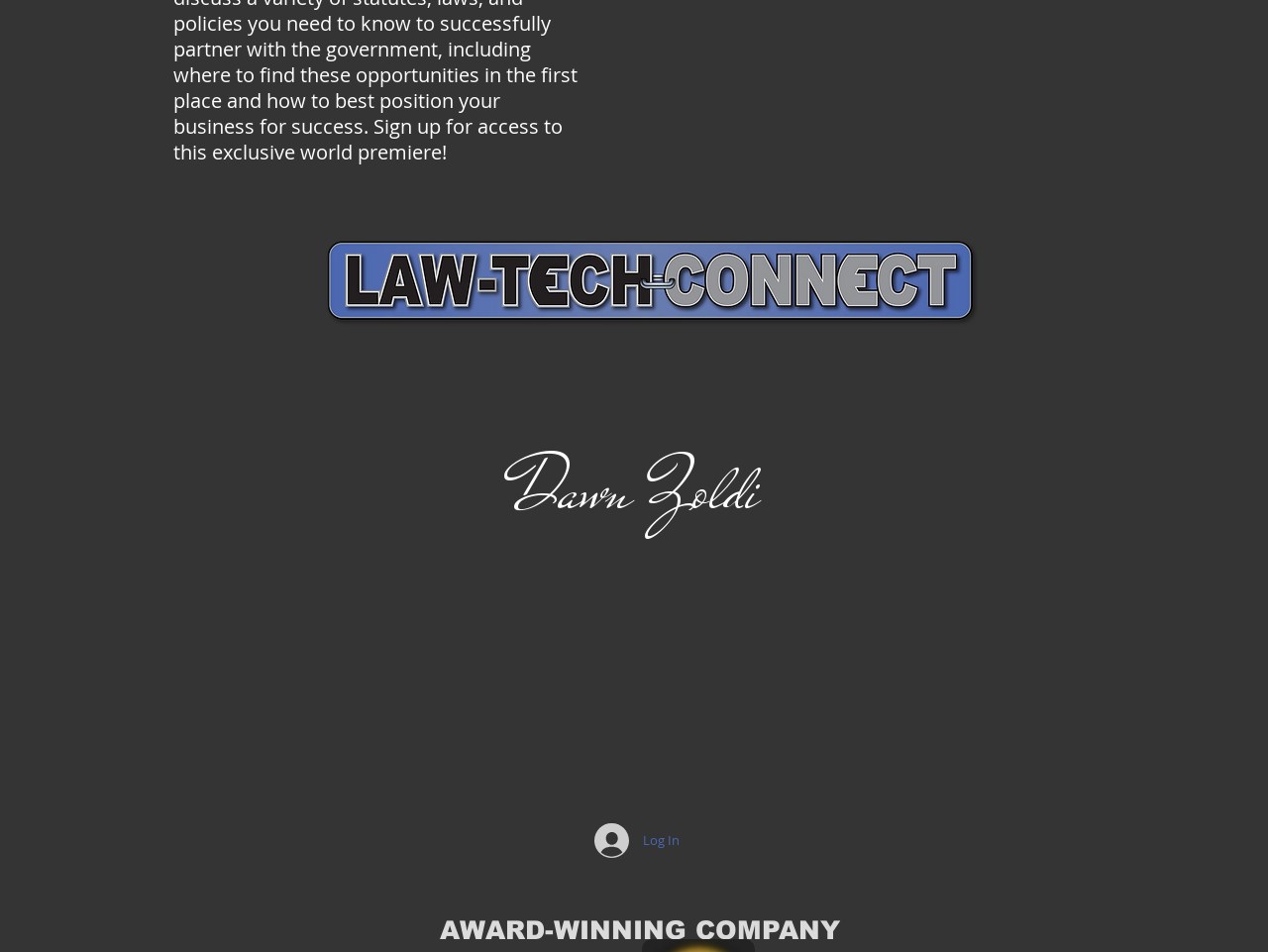Using the information in the image, could you please answer the following question in detail:
How many social media links are there?

The social media links are located at the bottom of the webpage, and they can be counted by examining the list of links under the 'Social Bar' element. There are links to Instagram, Facebook, X, Linkedin, and Youtube.